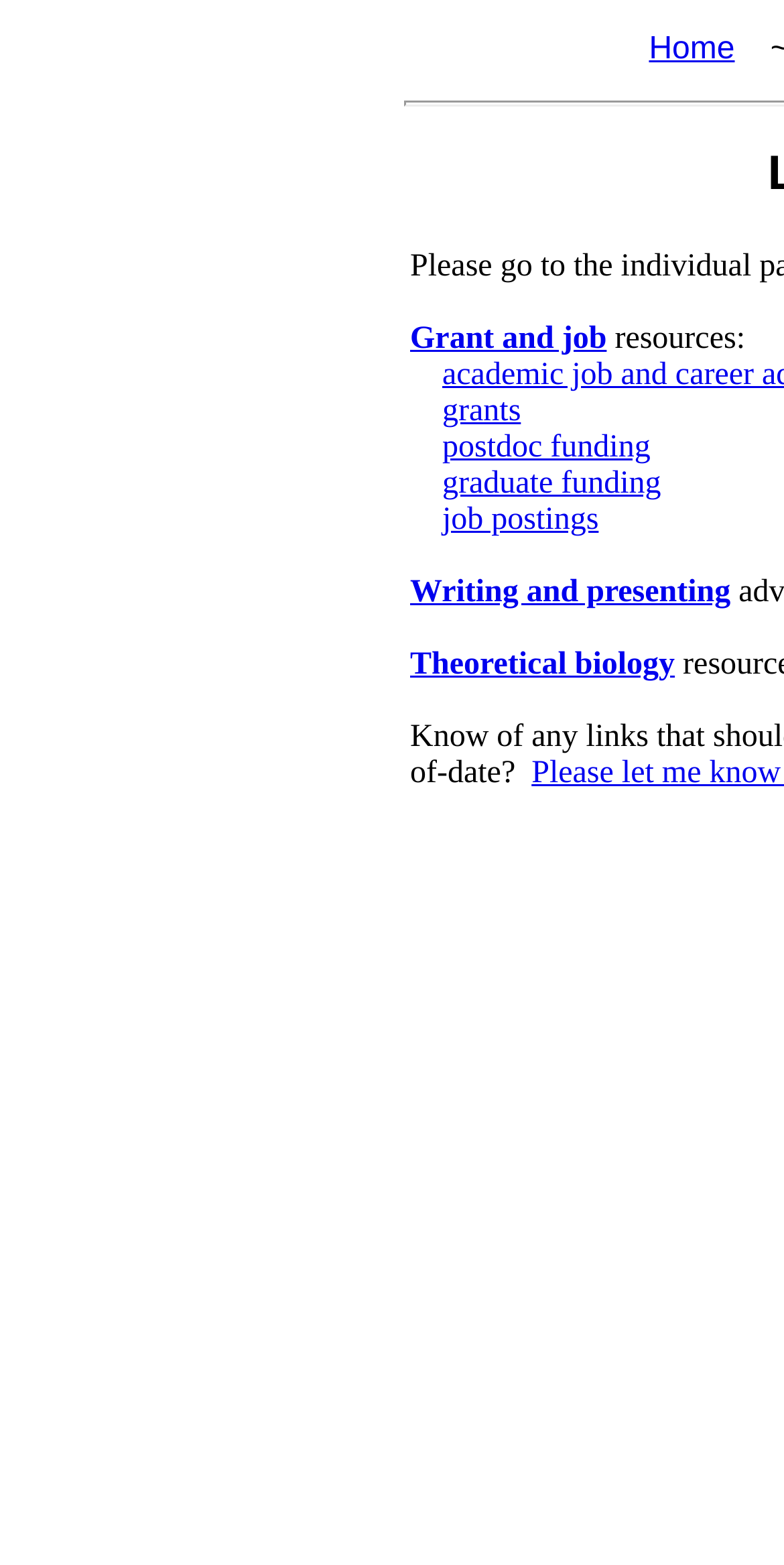What is the first link on the webpage?
Look at the image and respond with a one-word or short phrase answer.

Home